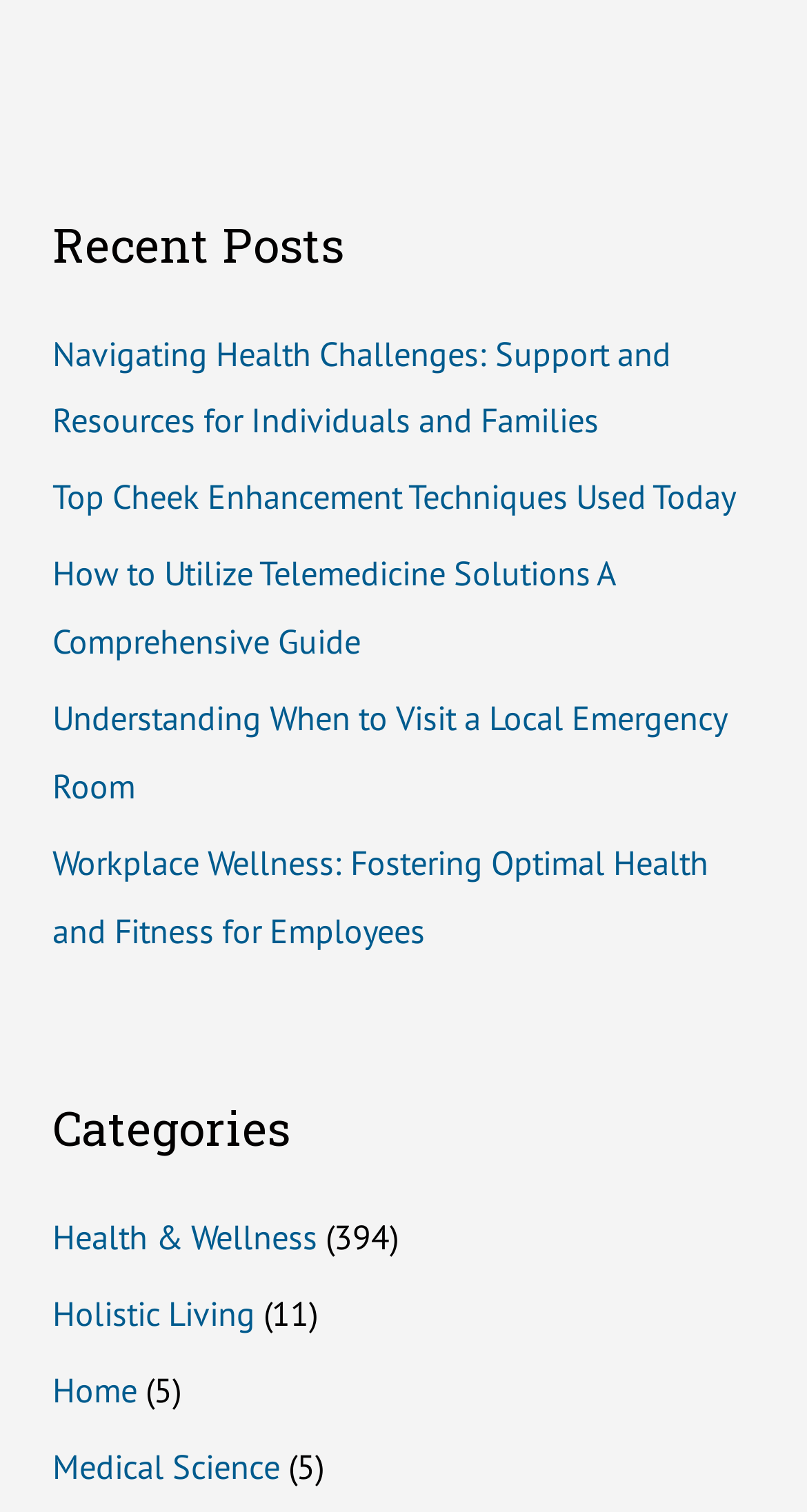Bounding box coordinates must be specified in the format (top-left x, top-left y, bottom-right x, bottom-right y). All values should be floating point numbers between 0 and 1. What are the bounding box coordinates of the UI element described as: Health & Wellness

[0.065, 0.803, 0.393, 0.833]